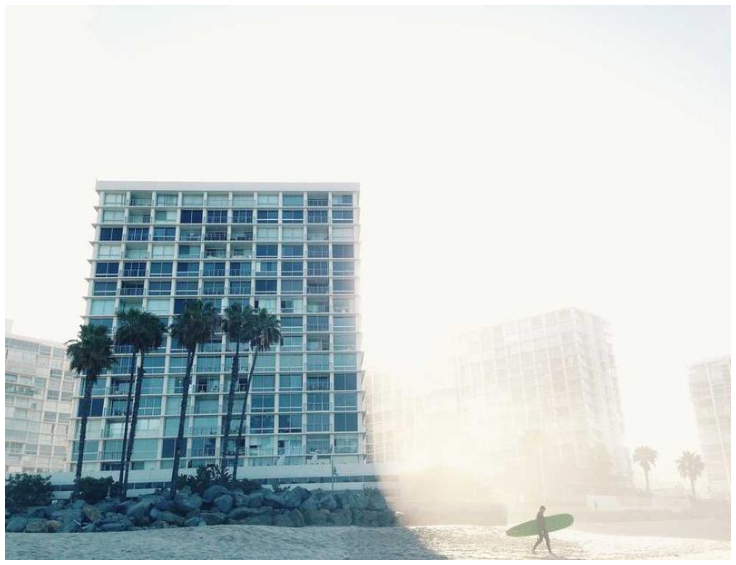What type of trees line the beach?
Provide a detailed and well-explained answer to the question.

The caption describes the scene as having 'towering palm trees' that 'sway gently in the breeze', which suggests that the trees lining the beach are palm trees, commonly found in tropical coastal areas.